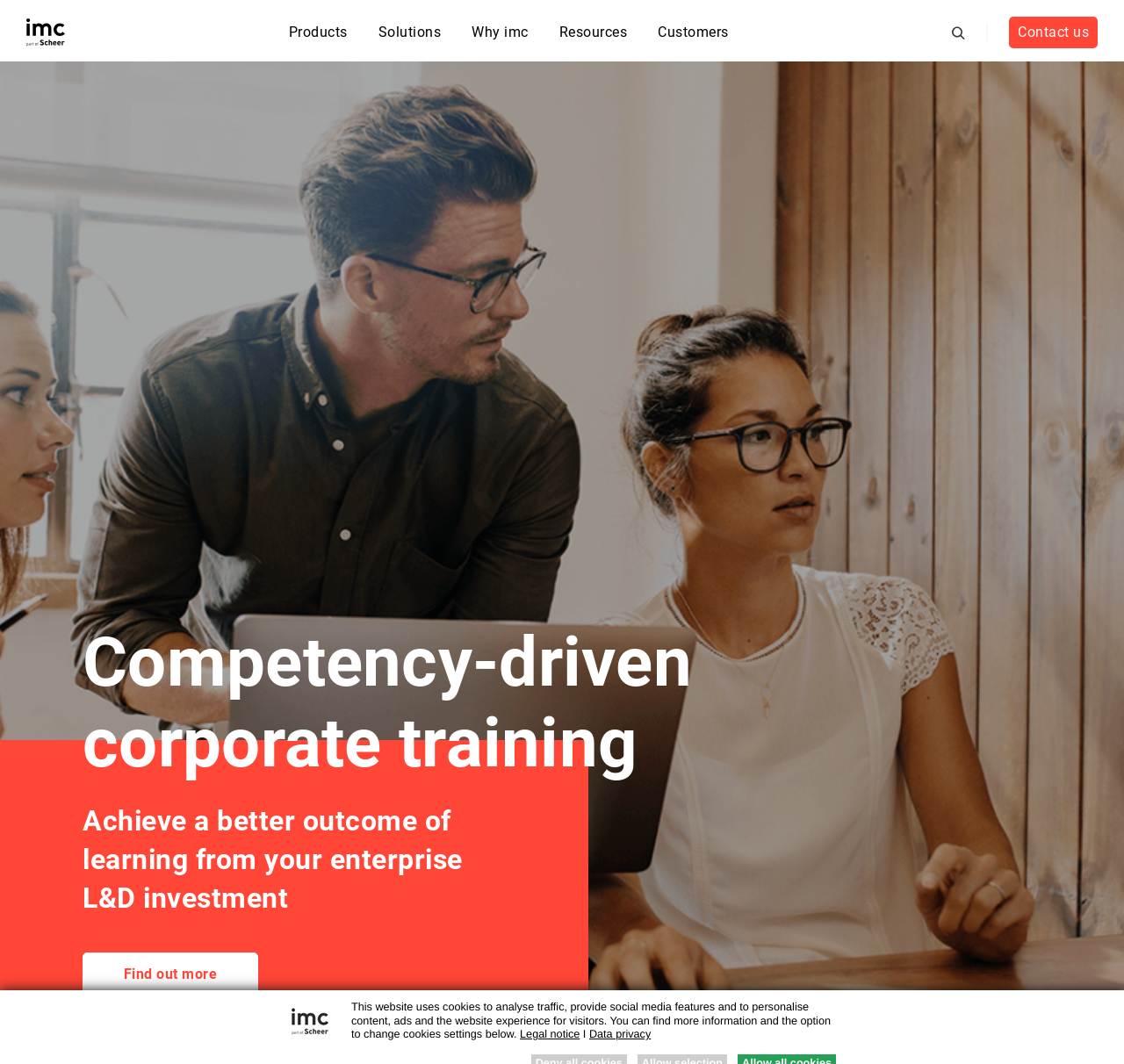Determine the bounding box coordinates of the UI element described by: "The Whole".

None